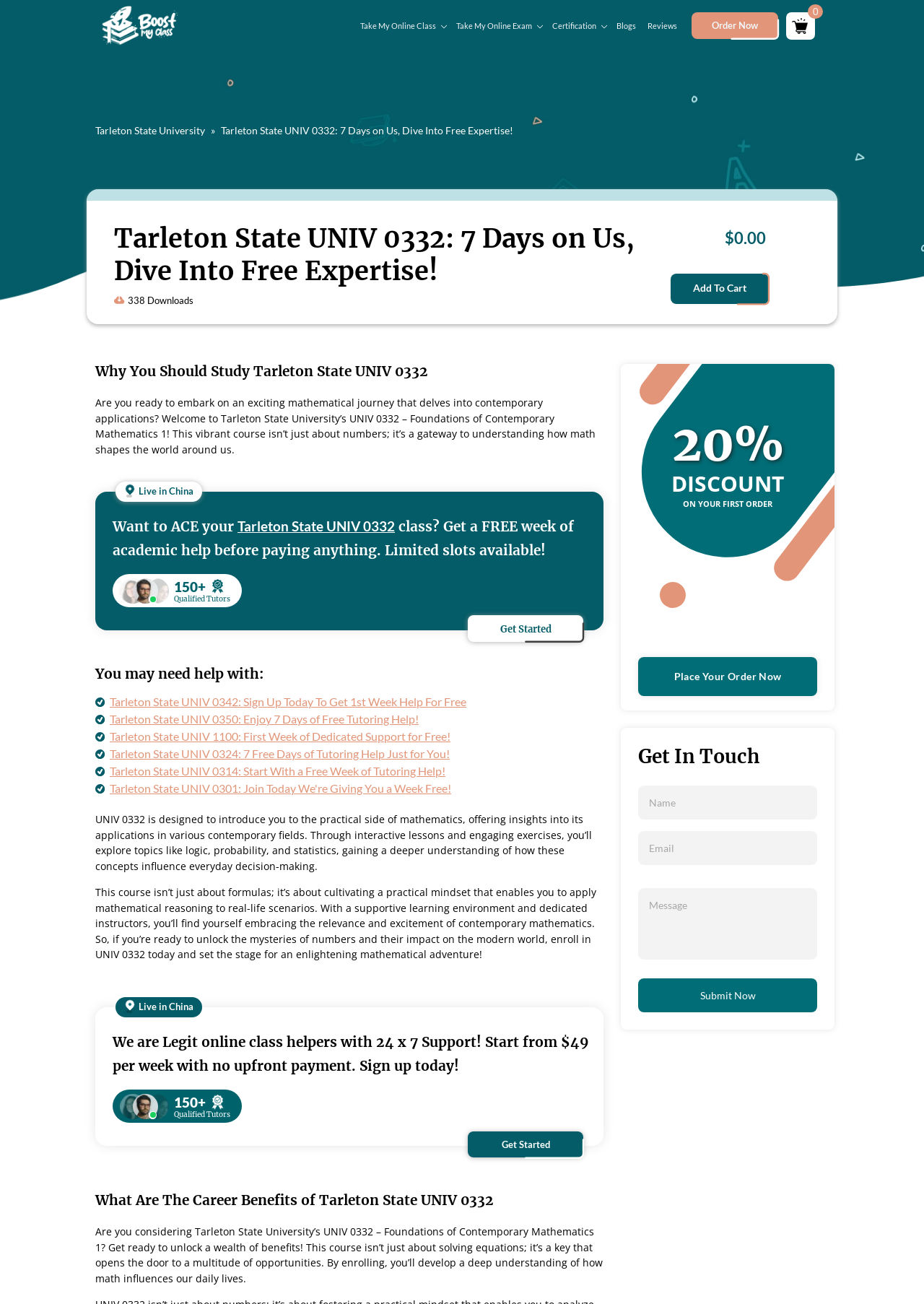Using the provided element description: "Take My Online Exam", determine the bounding box coordinates of the corresponding UI element in the screenshot.

[0.609, 0.015, 0.727, 0.035]